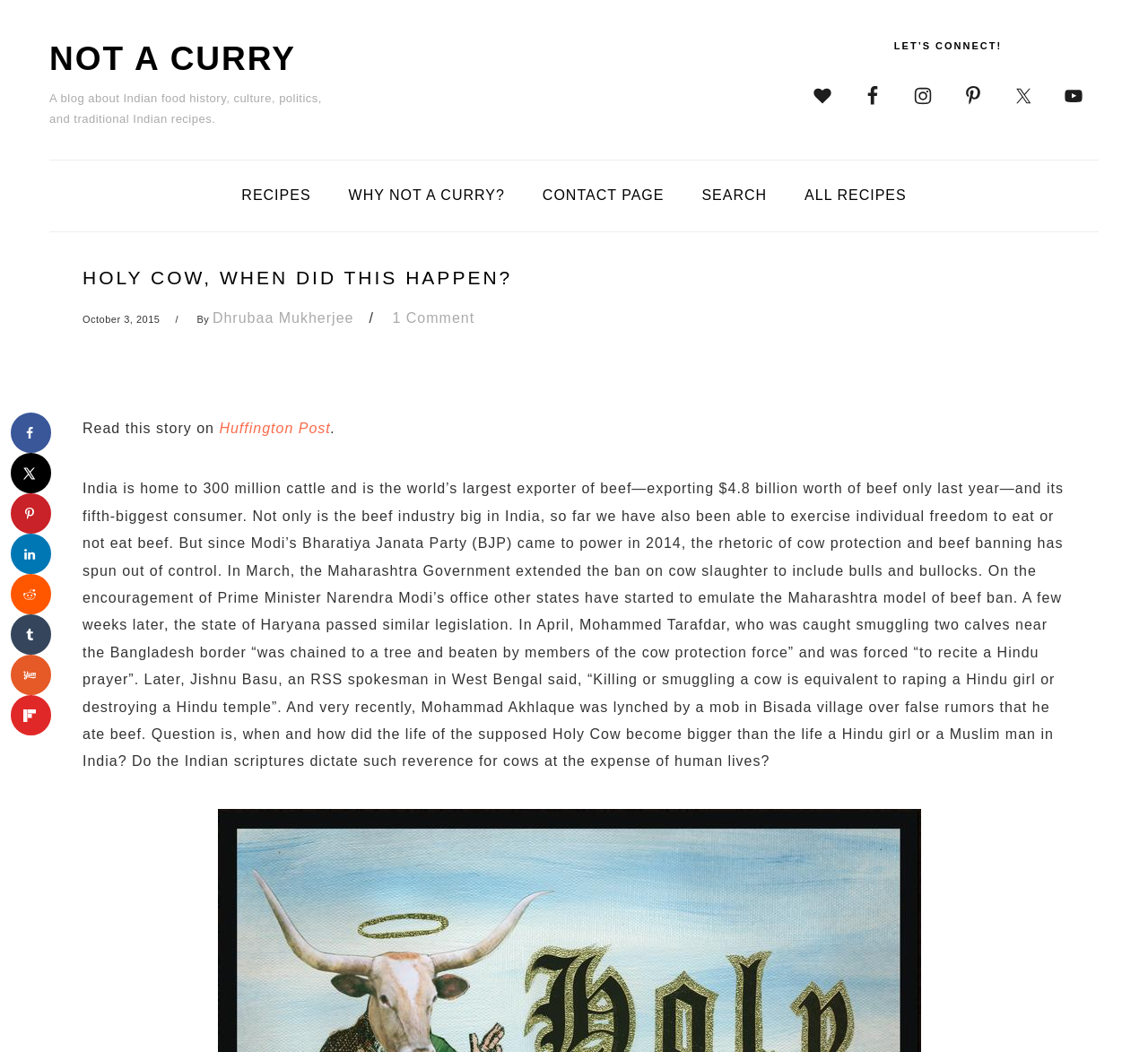Given the description "Not A Curry", determine the bounding box of the corresponding UI element.

[0.043, 0.038, 0.258, 0.073]